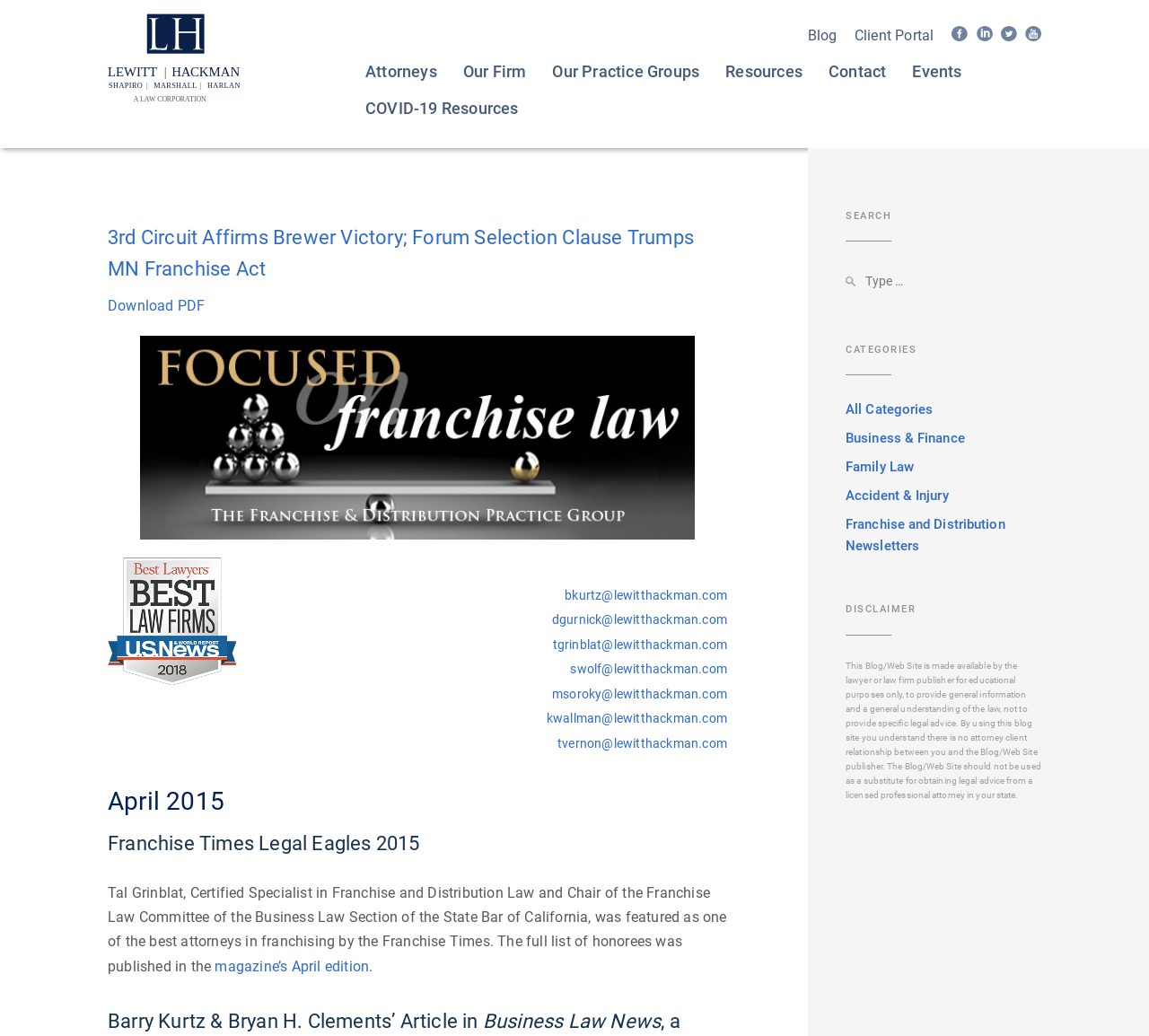Find the bounding box coordinates of the clickable area required to complete the following action: "Contact Tal Grinblat via email".

[0.481, 0.615, 0.633, 0.63]